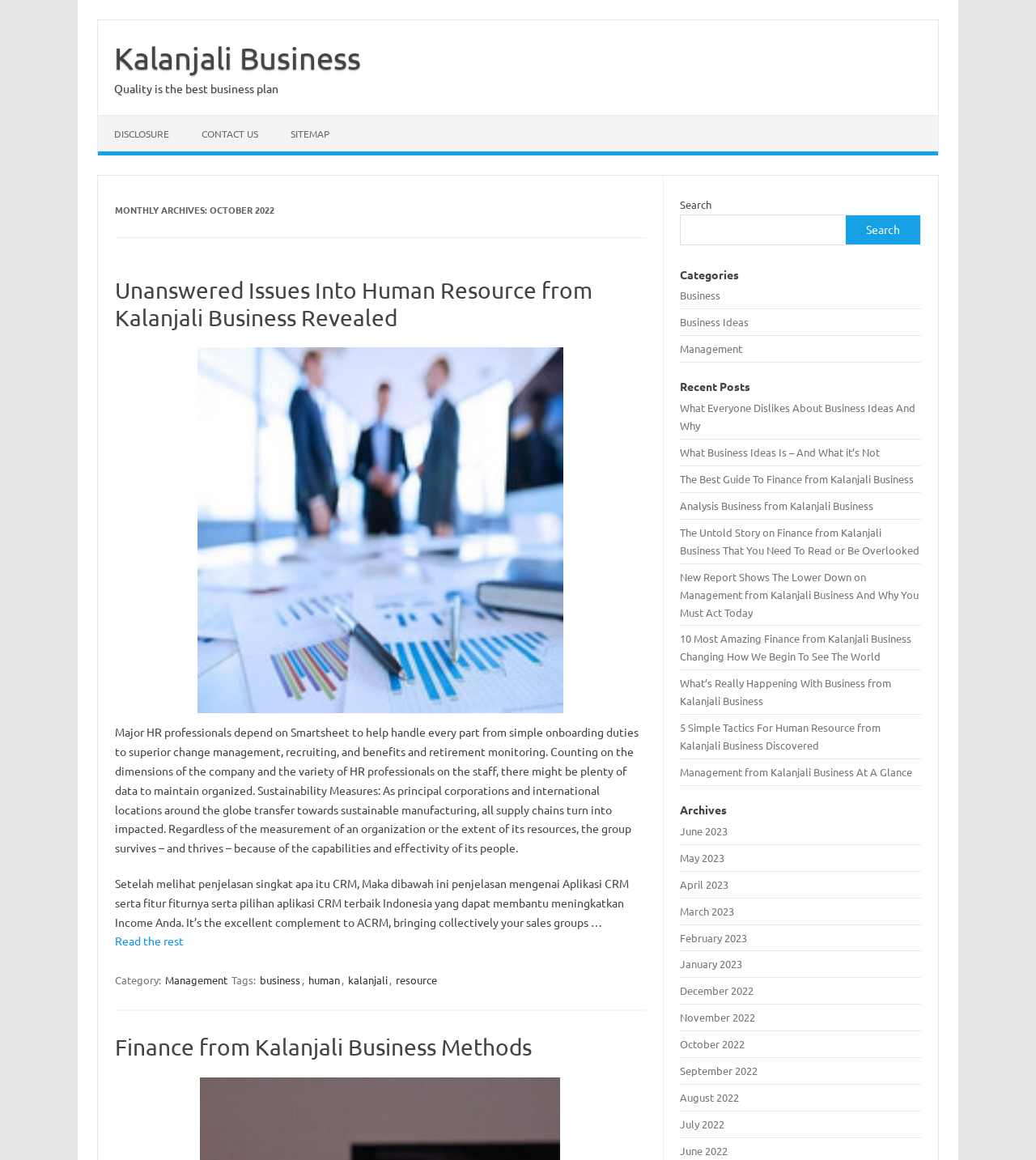Bounding box coordinates are specified in the format (top-left x, top-left y, bottom-right x, bottom-right y). All values are floating point numbers bounded between 0 and 1. Please provide the bounding box coordinate of the region this sentence describes: Finance from Kalanjali Business Methods

[0.111, 0.891, 0.513, 0.914]